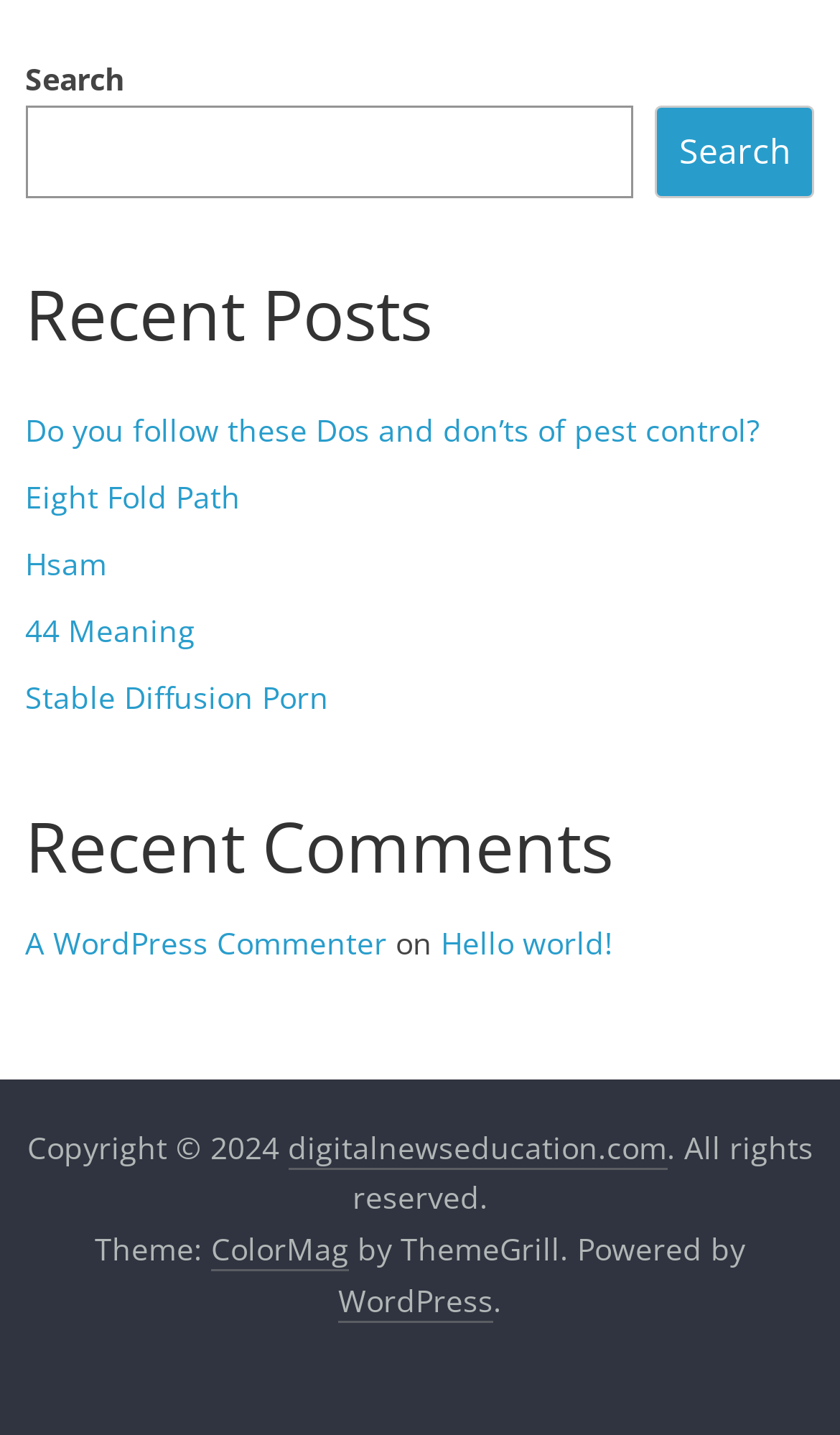Find the bounding box coordinates of the element's region that should be clicked in order to follow the given instruction: "Read recent post about Dos and don’ts of pest control". The coordinates should consist of four float numbers between 0 and 1, i.e., [left, top, right, bottom].

[0.03, 0.285, 0.904, 0.313]